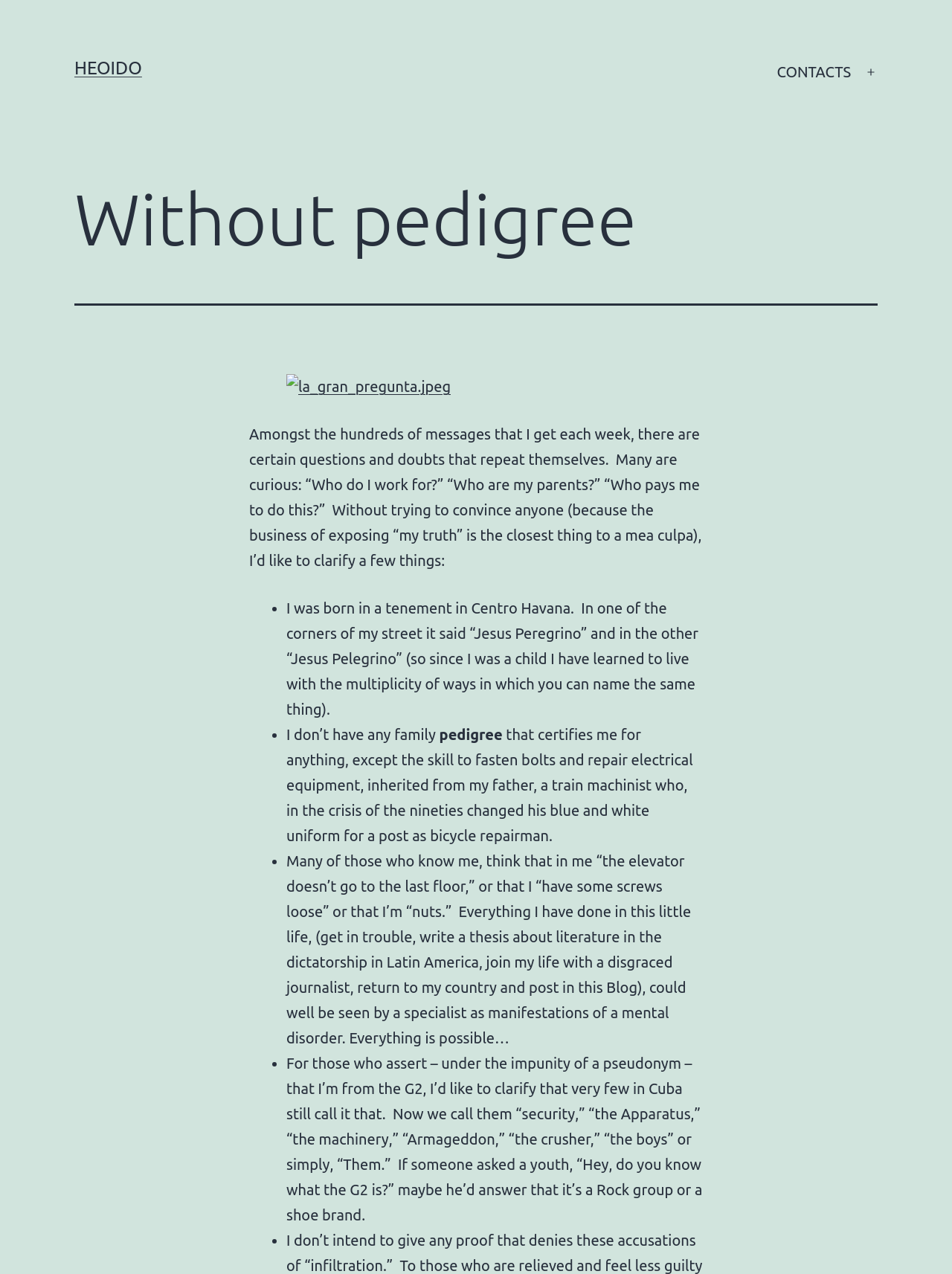Where was the author born?
Provide a comprehensive and detailed answer to the question.

The author mentions that they were born in a tenement in Centro Havana, and that there were two different signs on their street with the names 'Jesus Peregrino' and 'Jesus Pelegrino'.